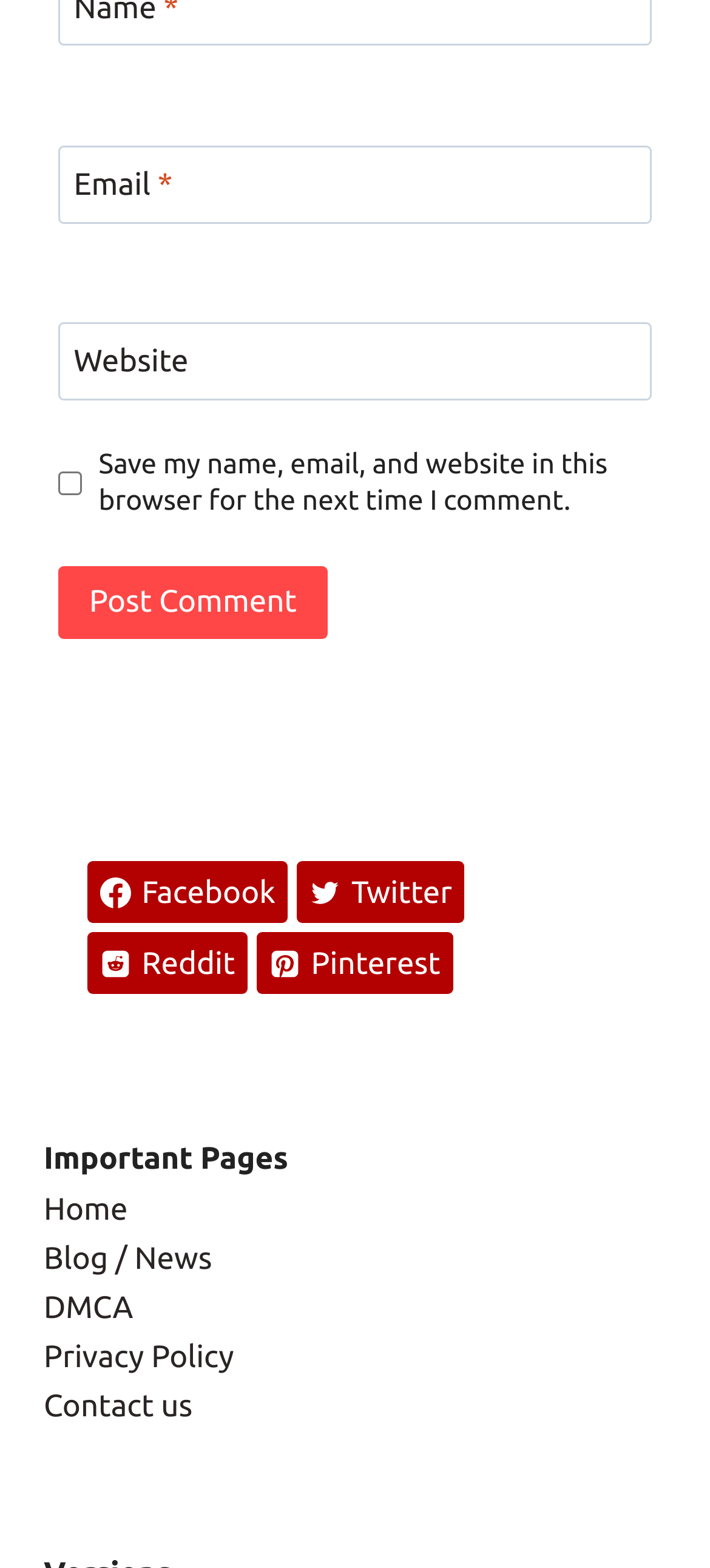How many textboxes are available?
Answer the question with a single word or phrase derived from the image.

2